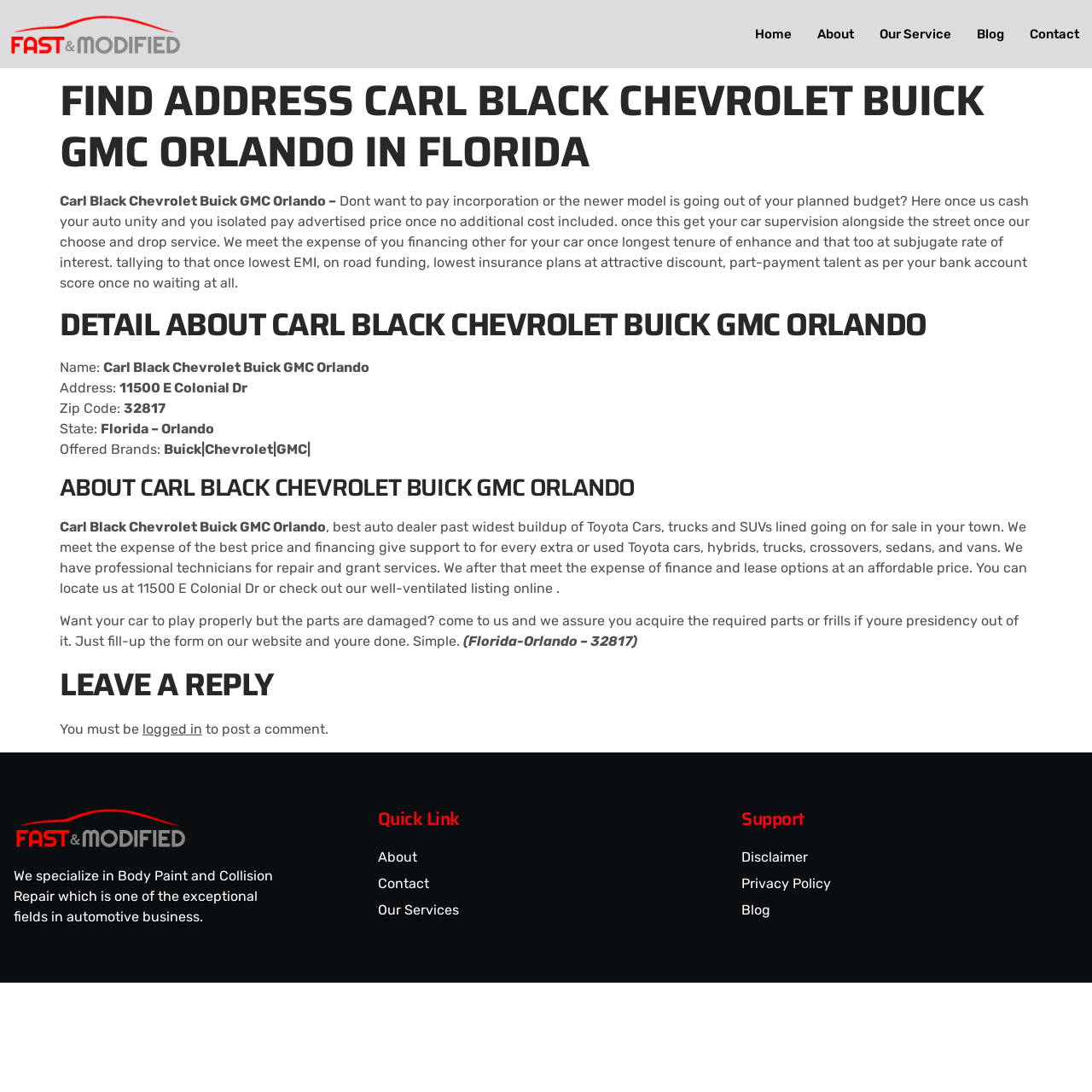Give a short answer to this question using one word or a phrase:
What is the name of the car dealership?

Carl Black Chevrolet Buick GMC Orlando